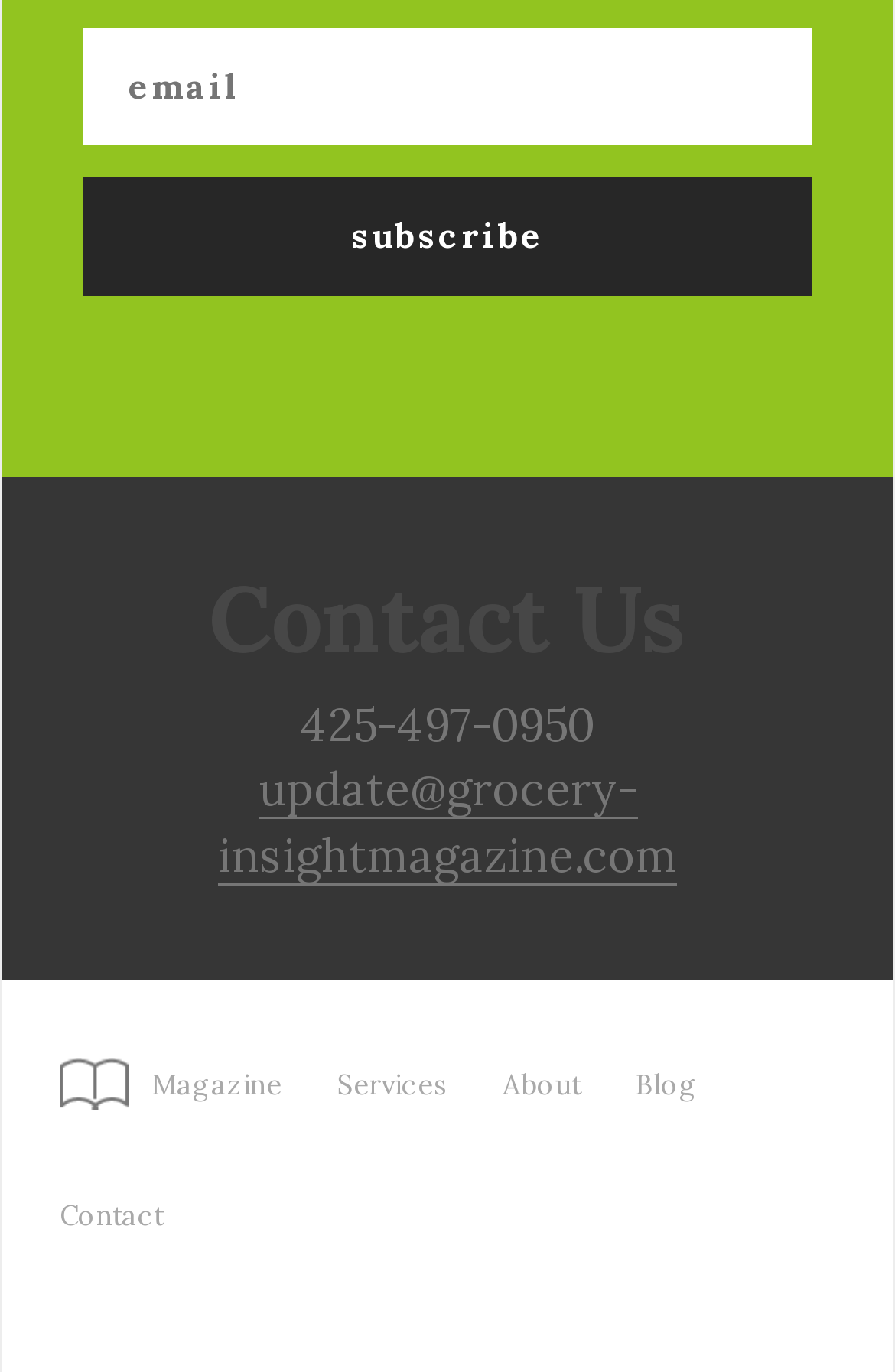How many links are in the footer?
Refer to the image and give a detailed response to the question.

The footer section contains five links, labeled as 'Magazine', 'Services', 'About', 'Blog', and 'Contact', which are likely navigation links to different sections of the website.